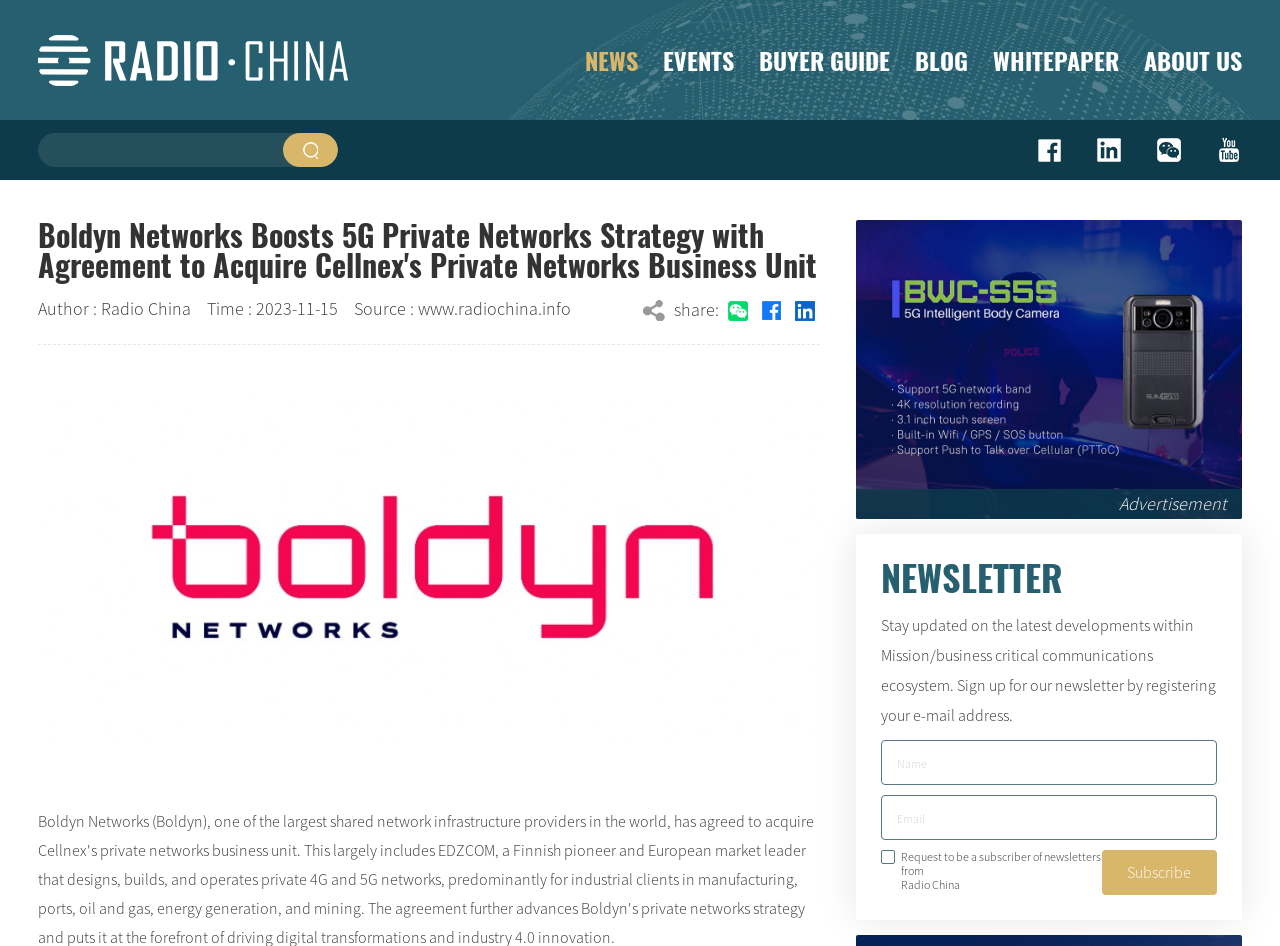Specify the bounding box coordinates of the element's area that should be clicked to execute the given instruction: "Submit the form". The coordinates should be four float numbers between 0 and 1, i.e., [left, top, right, bottom].

[0.221, 0.141, 0.264, 0.177]